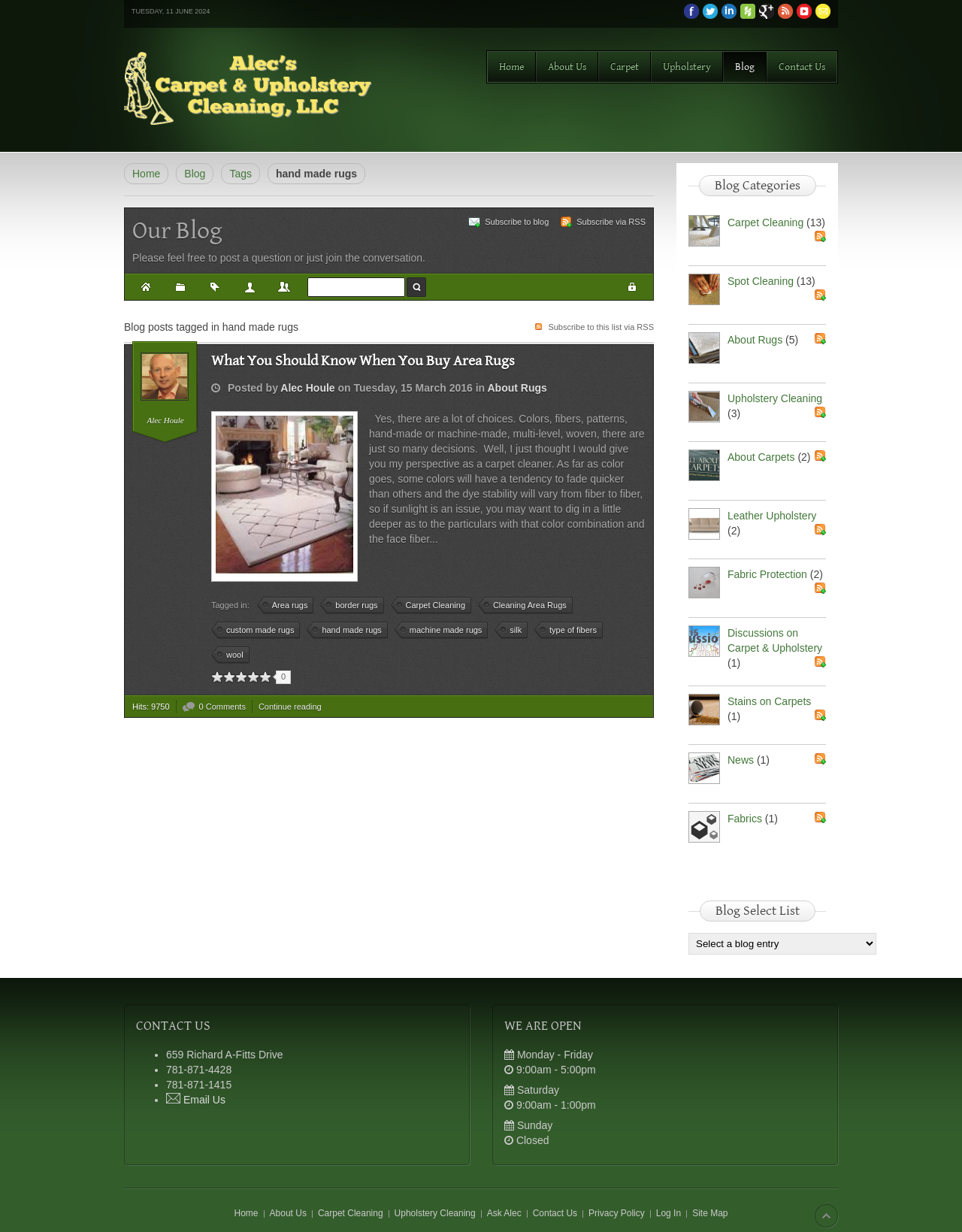Find the bounding box of the UI element described as follows: "parent_node: Carpet Cleaning (13)".

[0.716, 0.174, 0.748, 0.203]